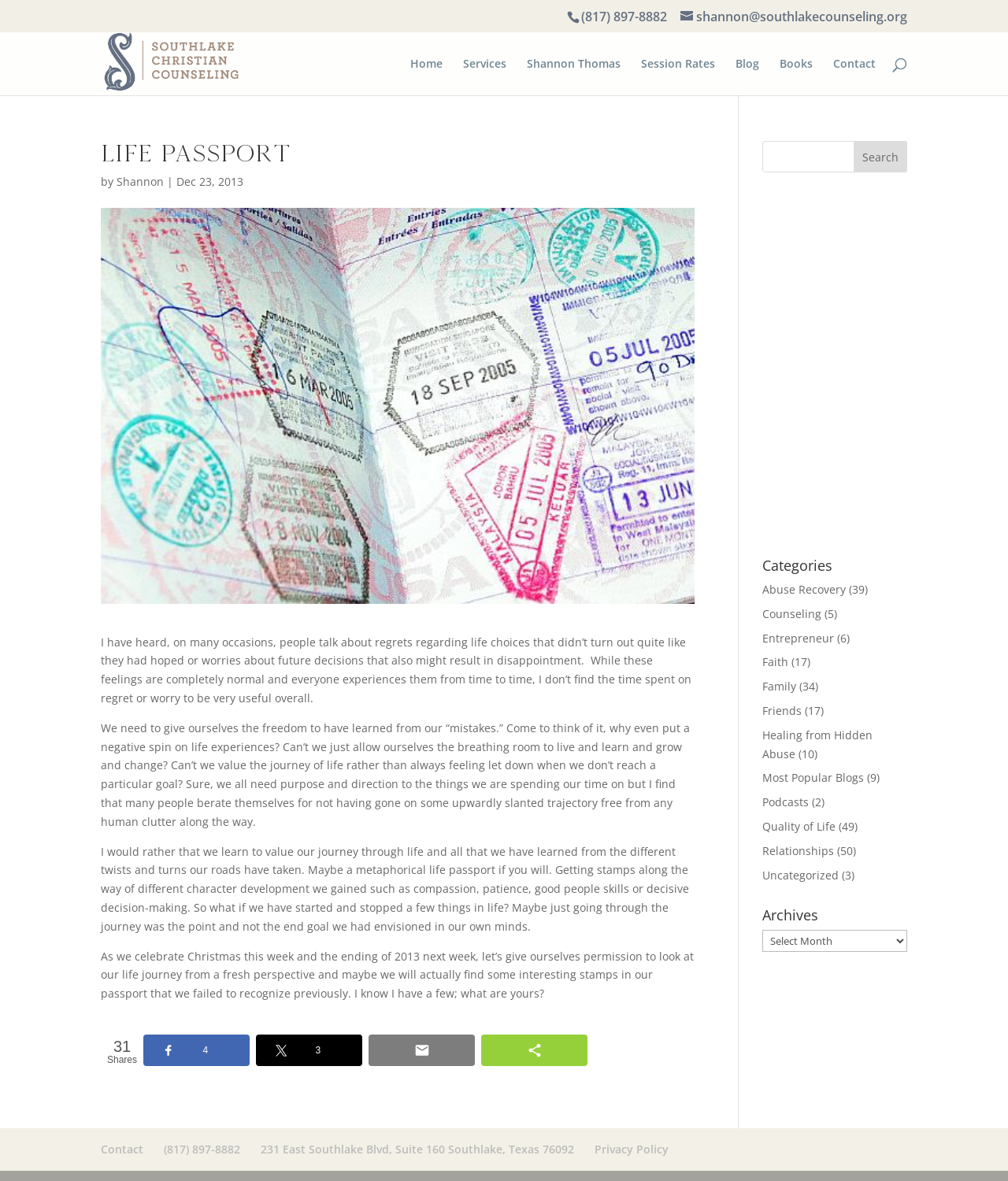Explain the contents of the webpage comprehensively.

This webpage is about Southlake Christian Counseling, a counseling service provided by Shannon Thomas. At the top of the page, there is a navigation menu with links to "Home", "Services", "Shannon Thomas", "Session Rates", "Blog", "Books", and "Contact". Below the navigation menu, there is a search bar with a search box and a search button.

The main content of the page is an article titled "Life Passport" written by Shannon. The article discusses the importance of valuing one's journey in life and learning from mistakes, rather than dwelling on regrets. The text is divided into four paragraphs, with an image of a counseling session above the first paragraph.

To the right of the article, there is a sidebar with several sections. The first section displays the categories of blog posts, including "Abuse Recovery", "Counseling", "Entrepreneur", and others, with the number of posts in each category in parentheses. Below the categories, there is a section titled "Archives" with a dropdown menu to select a specific month or year.

At the bottom of the page, there is a footer section with contact information, including a phone number, email address, and physical address. There are also links to the privacy policy and social media sharing buttons.

Overall, the webpage has a clean and simple design, with a focus on the article and the counseling services provided by Shannon Thomas.